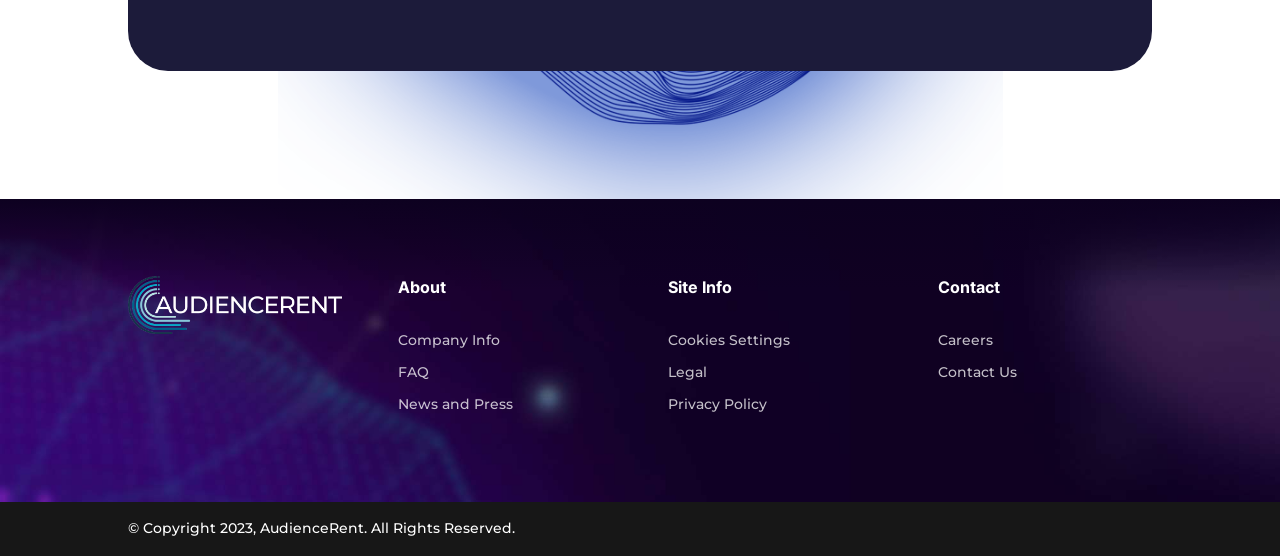Using the provided element description: "Contact Us", identify the bounding box coordinates. The coordinates should be four floats between 0 and 1 in the order [left, top, right, bottom].

[0.733, 0.653, 0.795, 0.685]